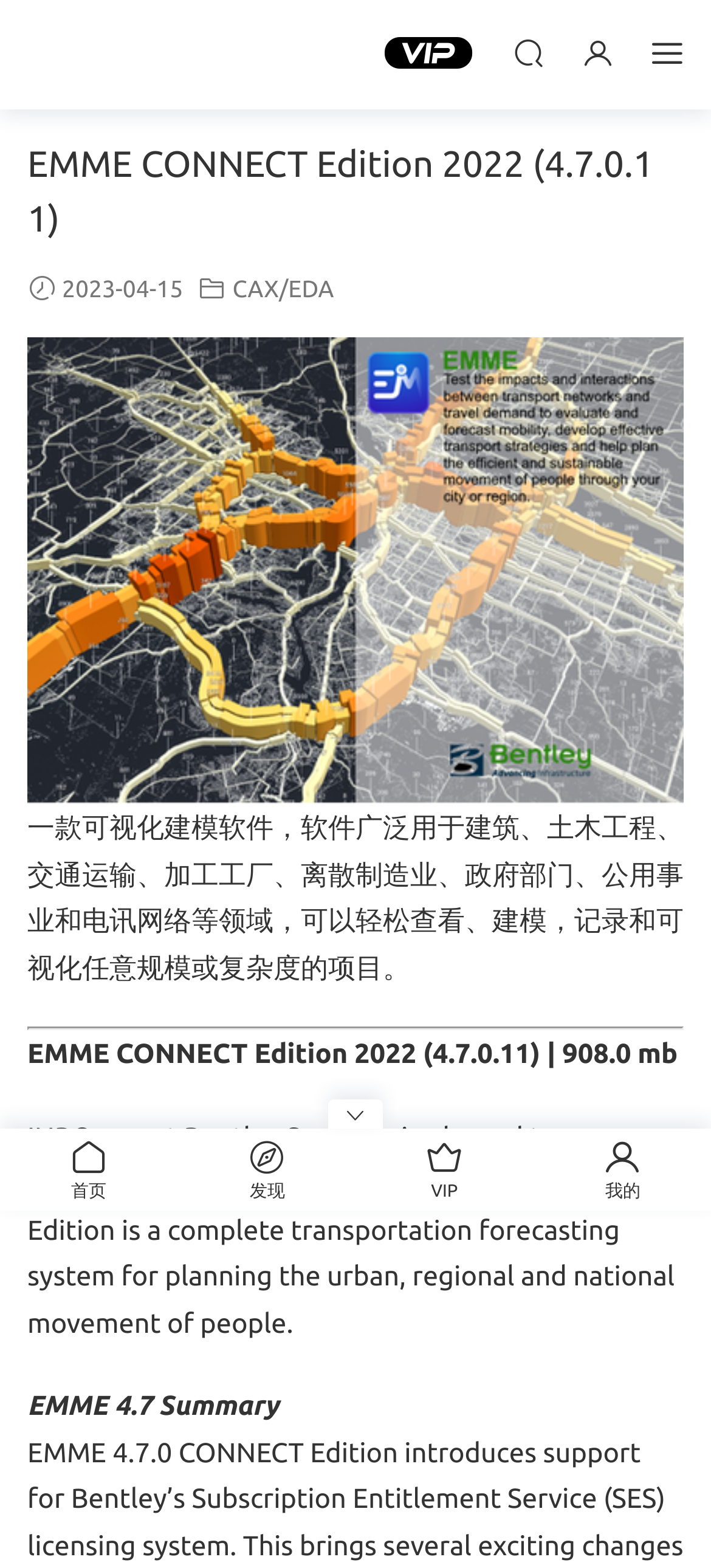Examine the image carefully and respond to the question with a detailed answer: 
What is the software's name?

I found the software's name by looking at the heading element on the webpage, which says 'EMME CONNECT Edition 2022 (4.7.0.11)'. This is likely the name of the software being described on the webpage.